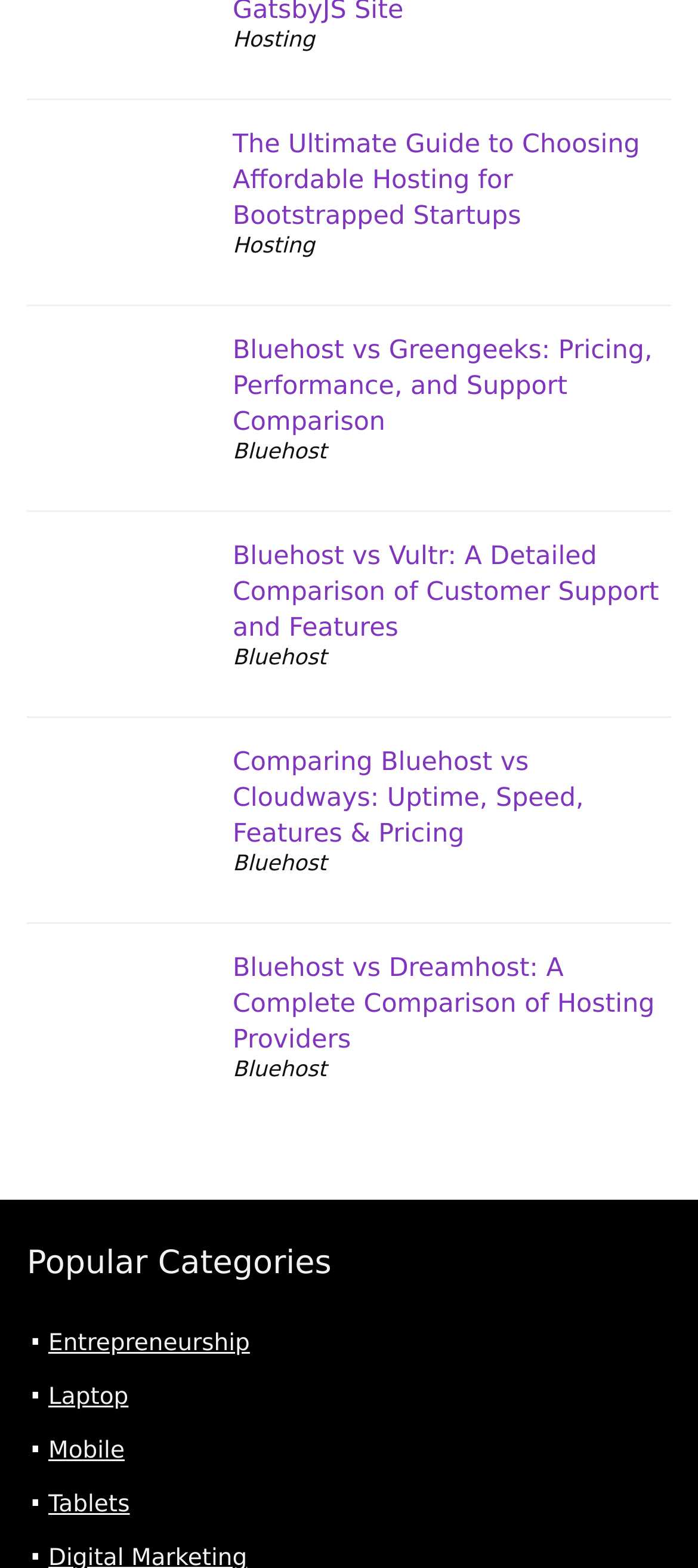Determine the bounding box coordinates of the element's region needed to click to follow the instruction: "View the 'The Ultimate Guide to Choosing Affordable Hosting for Bootstrapped Startups' article". Provide these coordinates as four float numbers between 0 and 1, formatted as [left, top, right, bottom].

[0.333, 0.083, 0.917, 0.147]